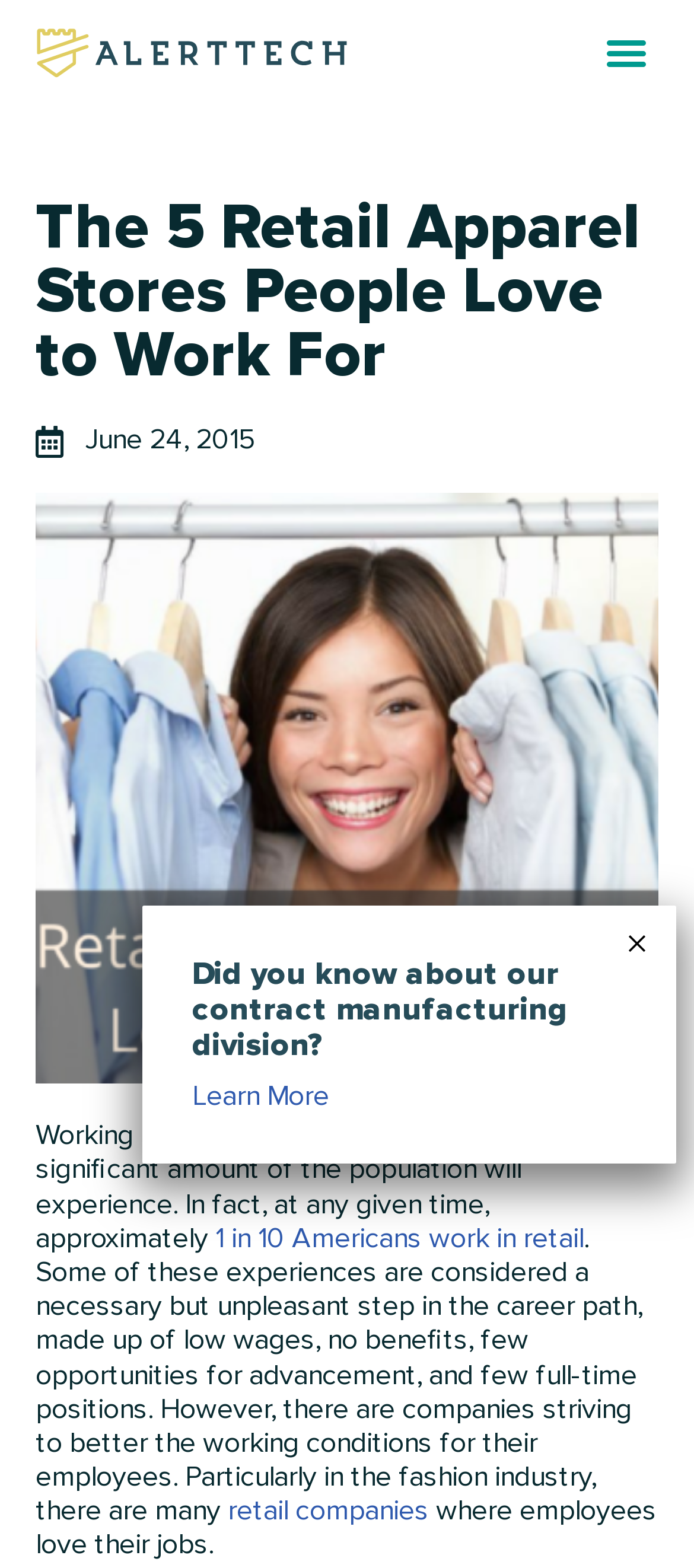Please find the bounding box coordinates for the clickable element needed to perform this instruction: "Click the 'Menu Toggle' button".

[0.856, 0.014, 0.949, 0.054]